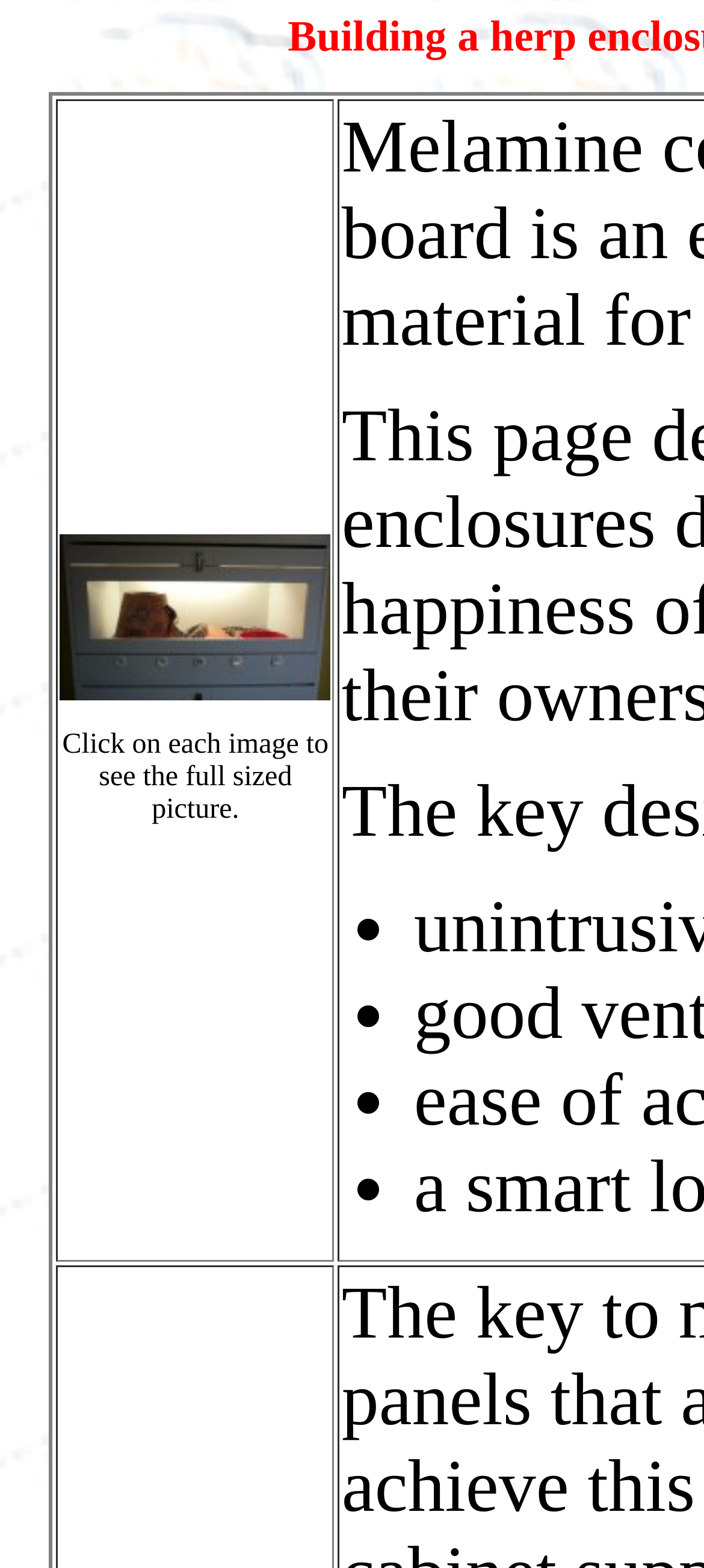What is the function of the probe thermostats? Observe the screenshot and provide a one-word or short phrase answer.

Temperature control